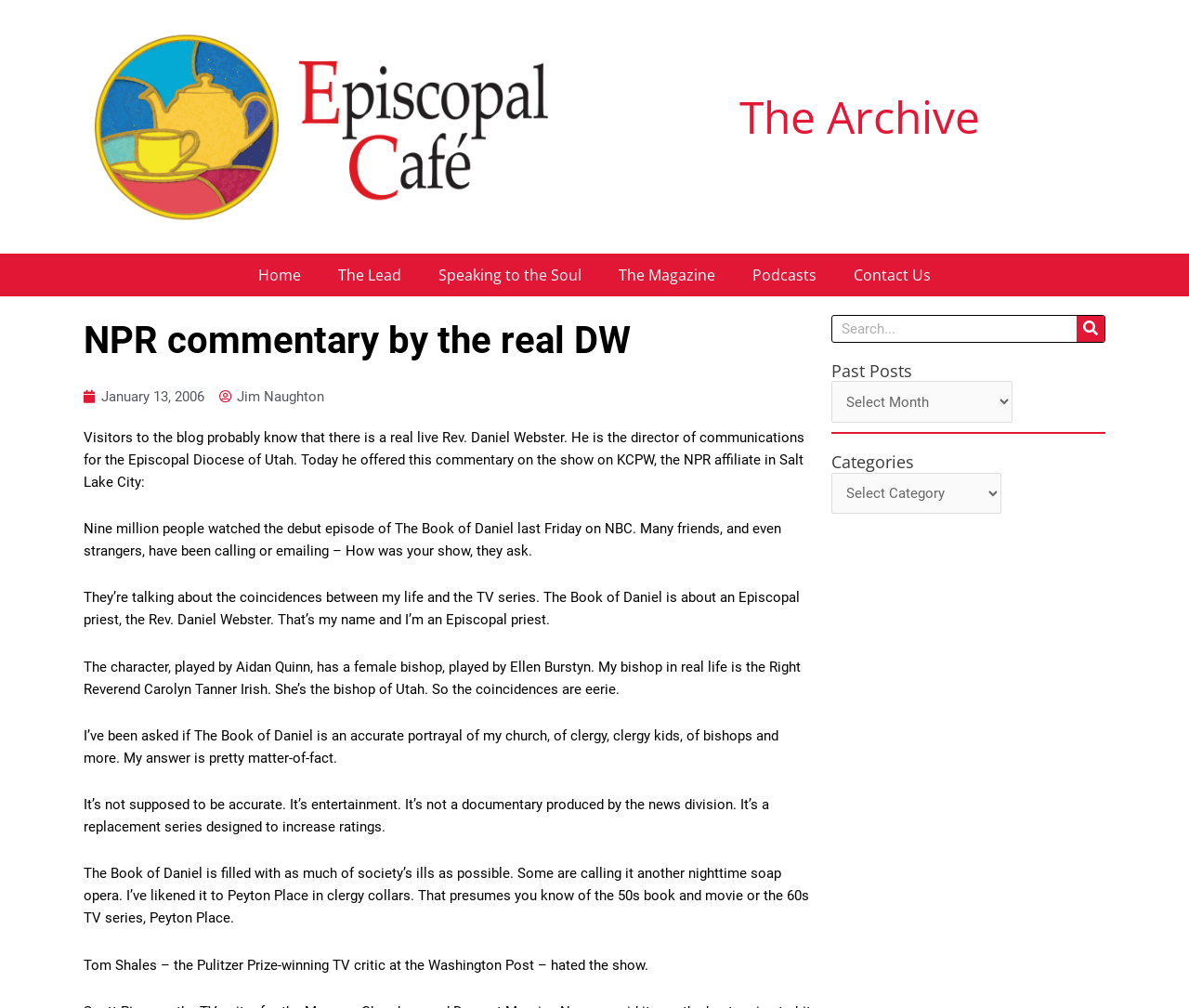Please mark the bounding box coordinates of the area that should be clicked to carry out the instruction: "Explore the 'Contact Us' page".

None